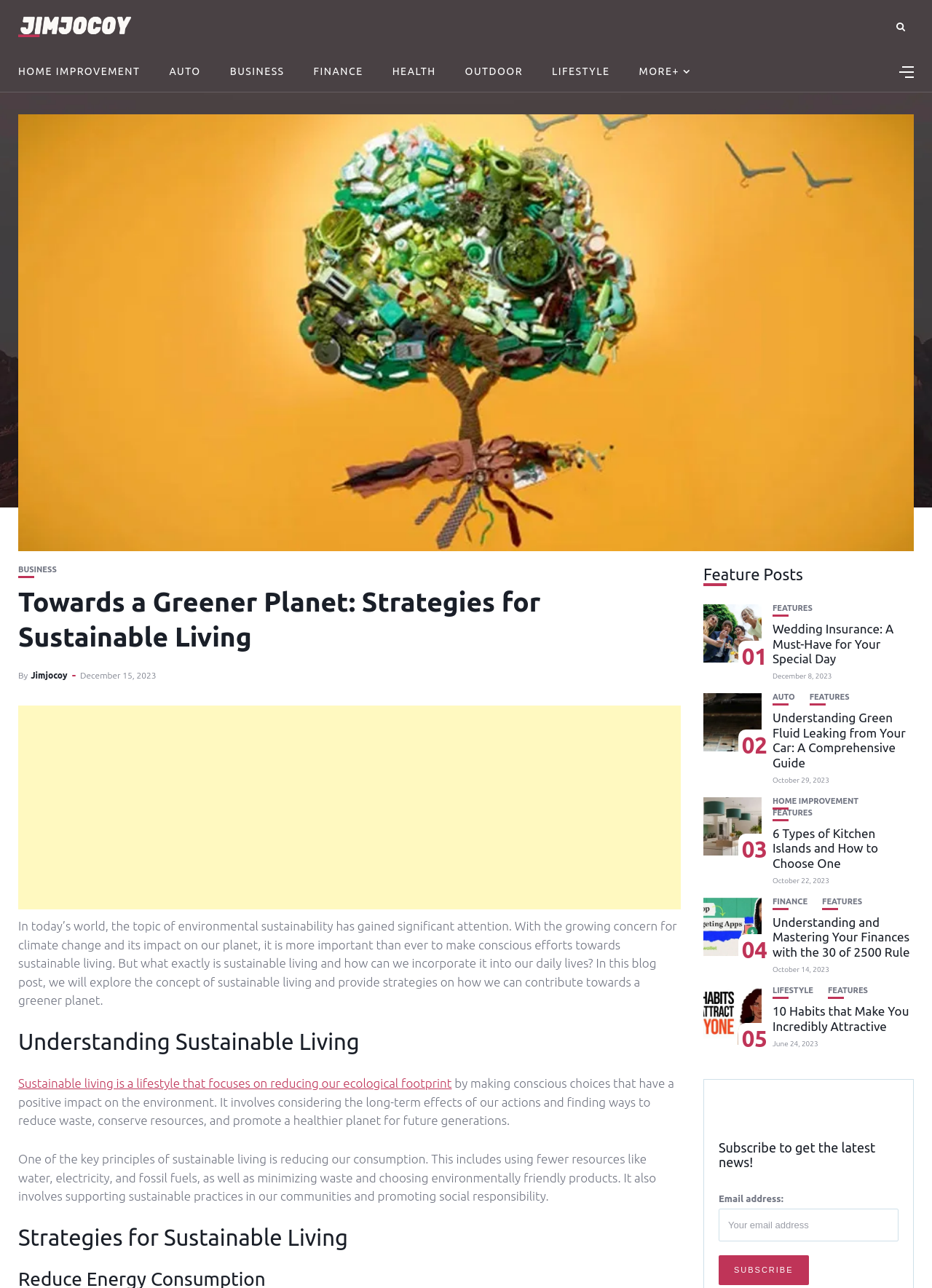Determine the bounding box coordinates for the element that should be clicked to follow this instruction: "Subscribe to get the latest news". The coordinates should be given as four float numbers between 0 and 1, in the format [left, top, right, bottom].

[0.771, 0.975, 0.868, 0.998]